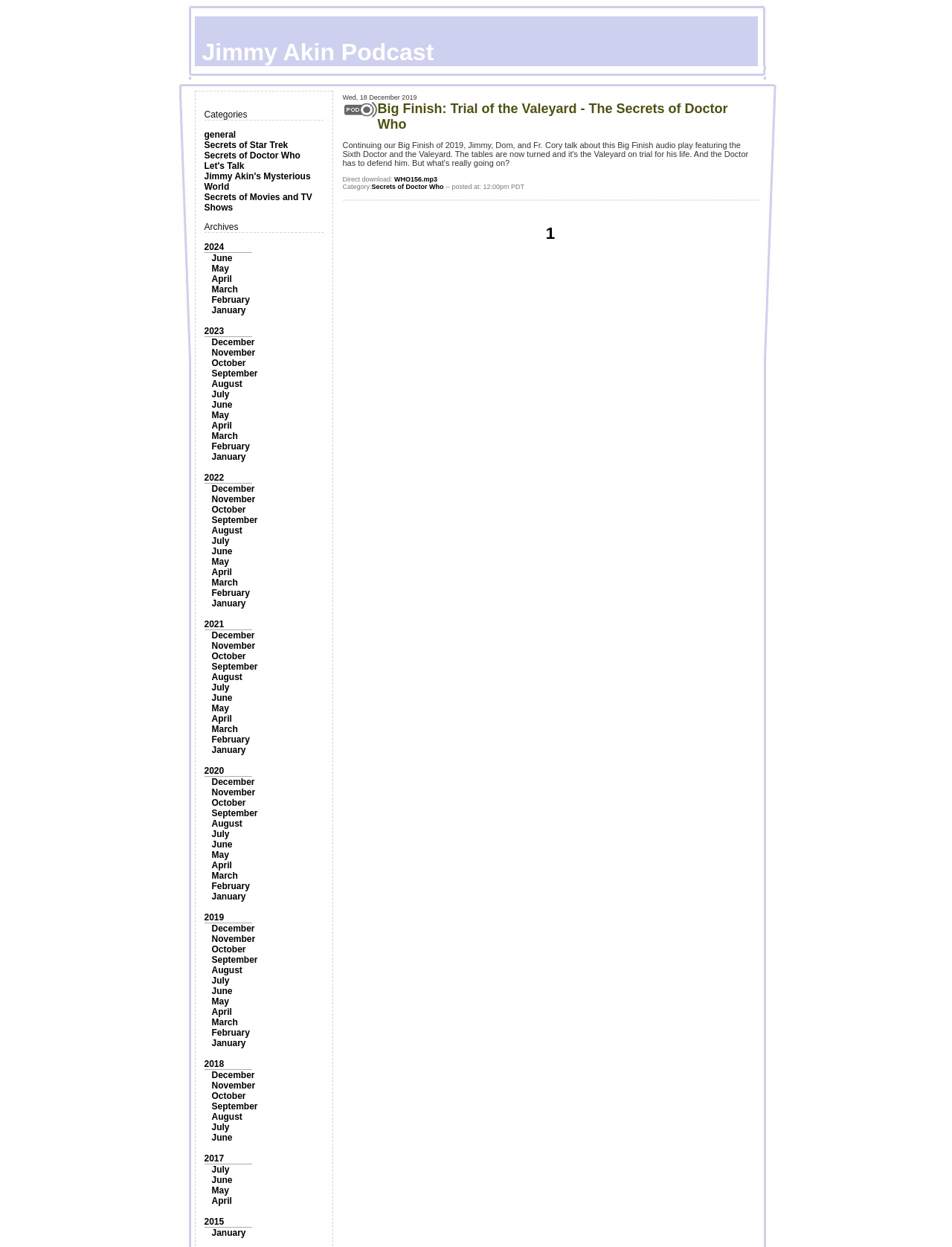Please specify the bounding box coordinates in the format (top-left x, top-left y, bottom-right x, bottom-right y), with values ranging from 0 to 1. Identify the bounding box for the UI component described as follows: Jimmy Akin Podcast

[0.181, 0.013, 0.819, 0.053]